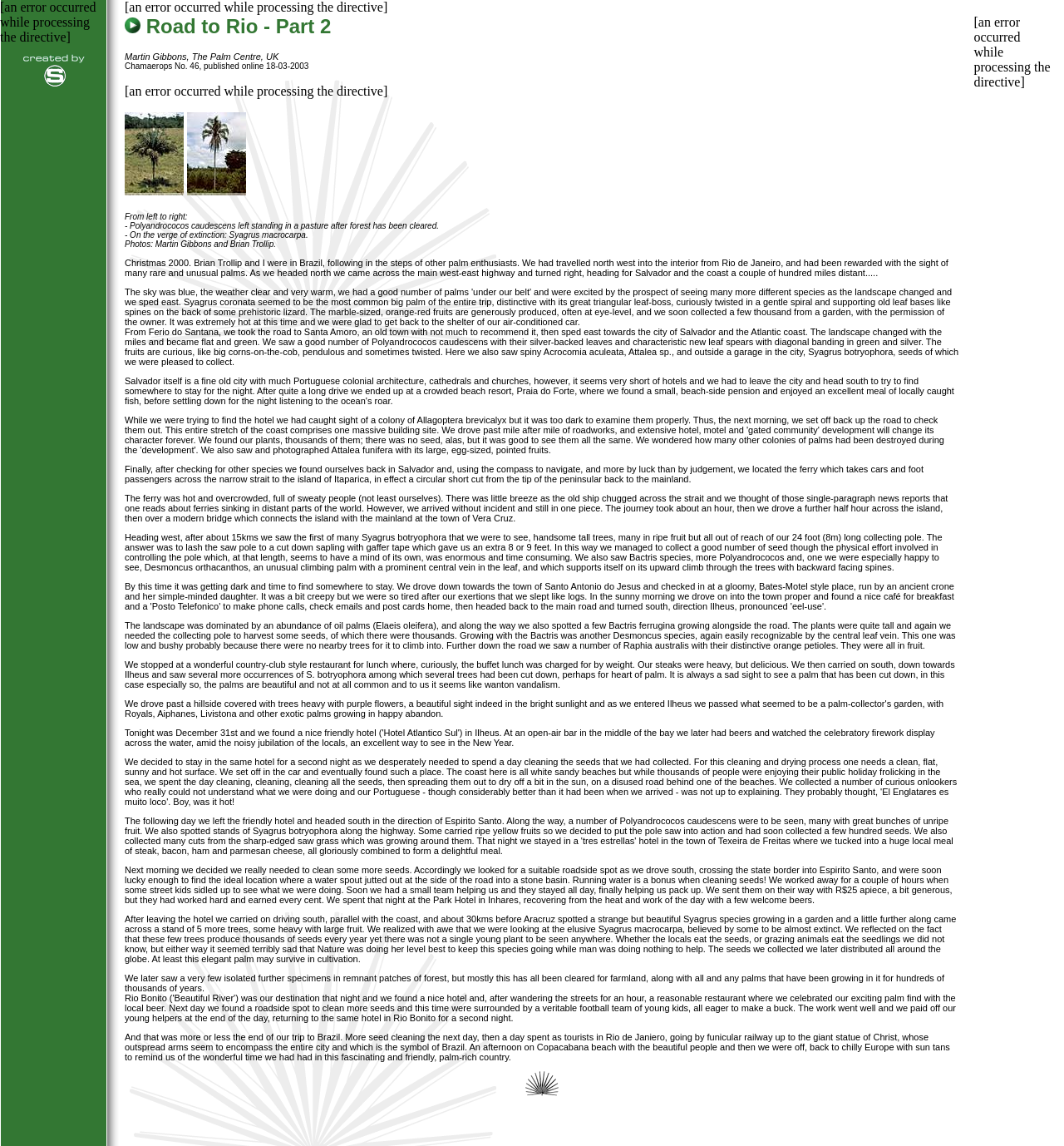What is the currency used in Brazil?
Look at the screenshot and respond with one word or a short phrase.

Real